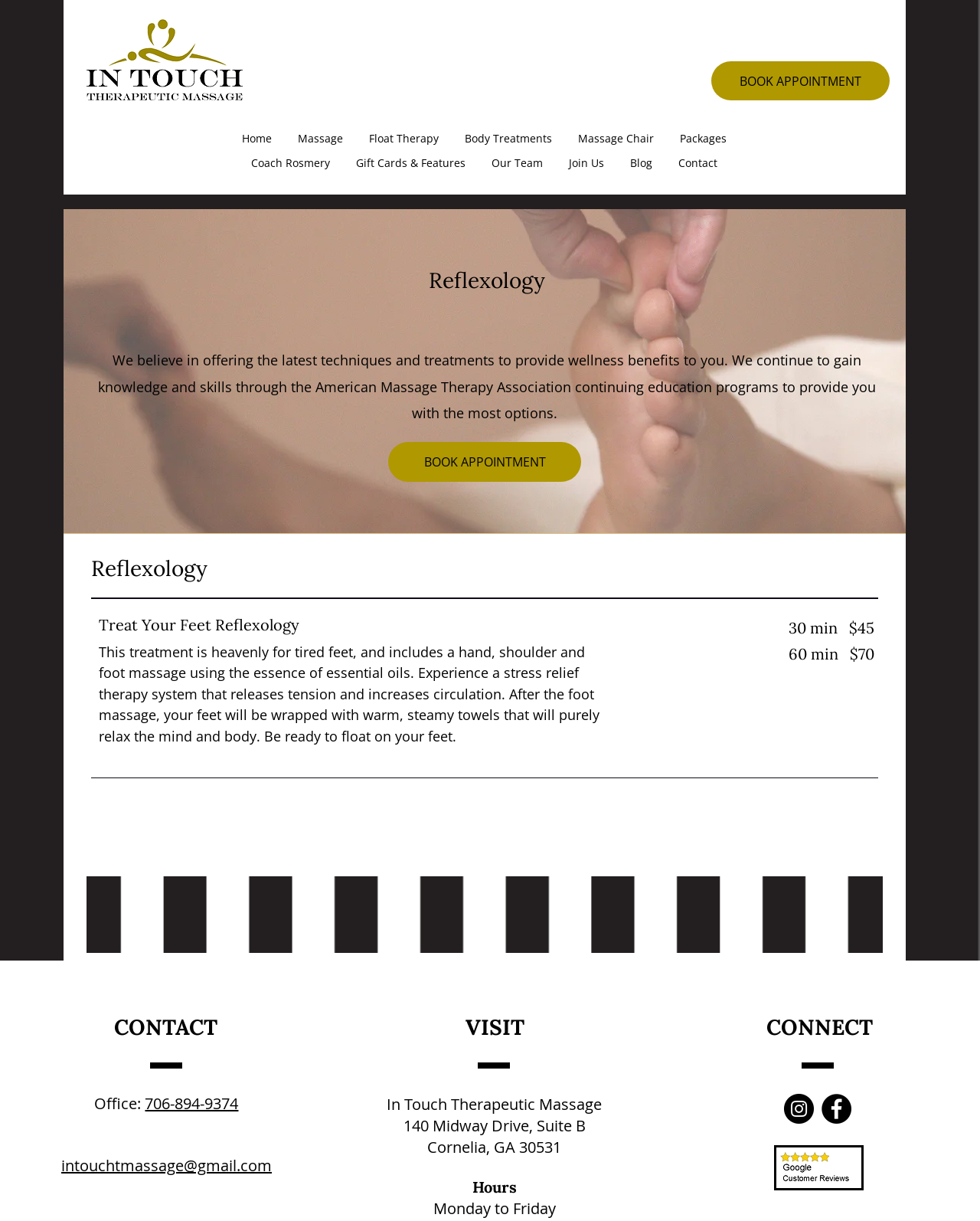Pinpoint the bounding box coordinates of the element to be clicked to execute the instruction: "Click the Instagram link".

[0.8, 0.896, 0.831, 0.92]